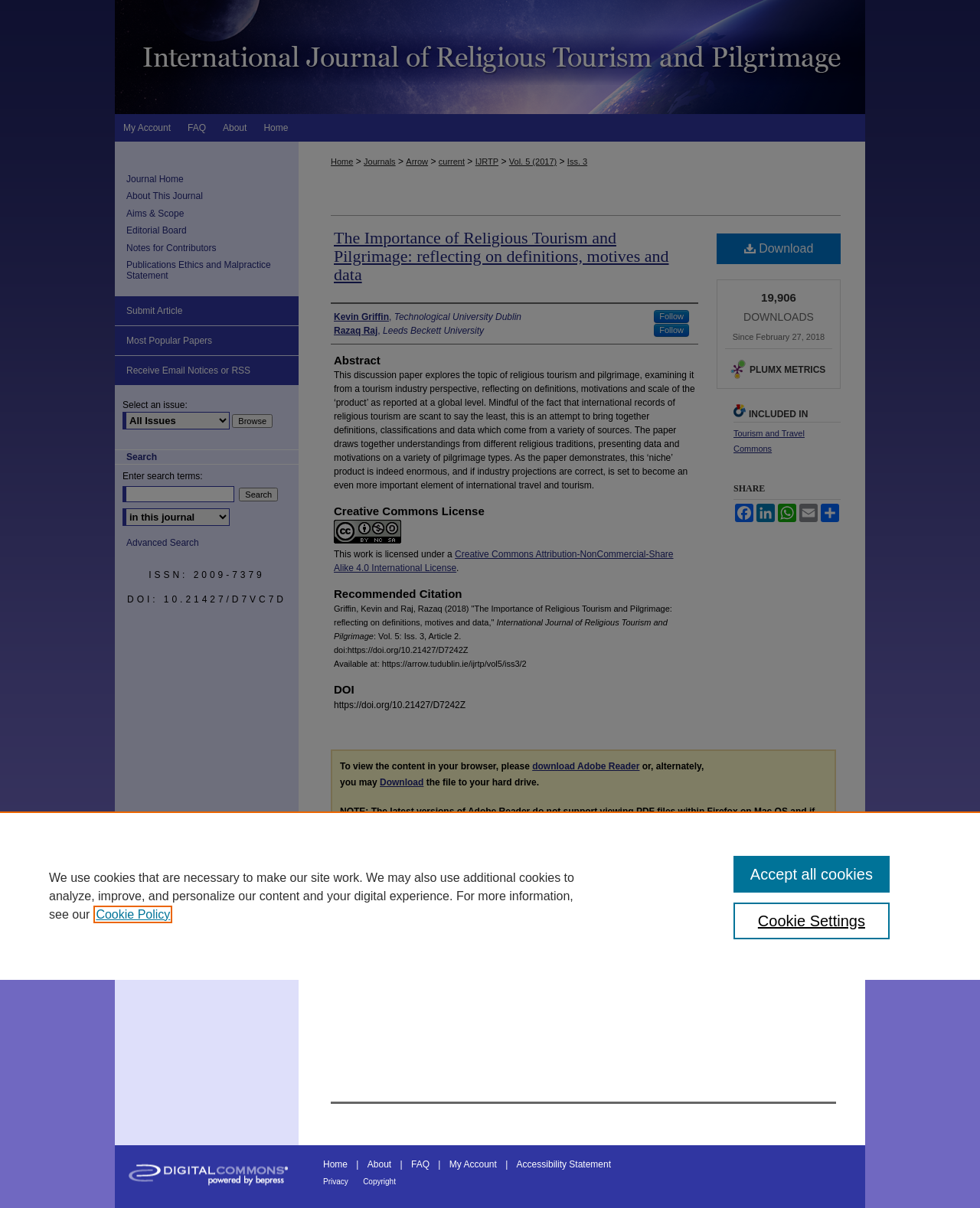Find and indicate the bounding box coordinates of the region you should select to follow the given instruction: "View cycle maps".

None